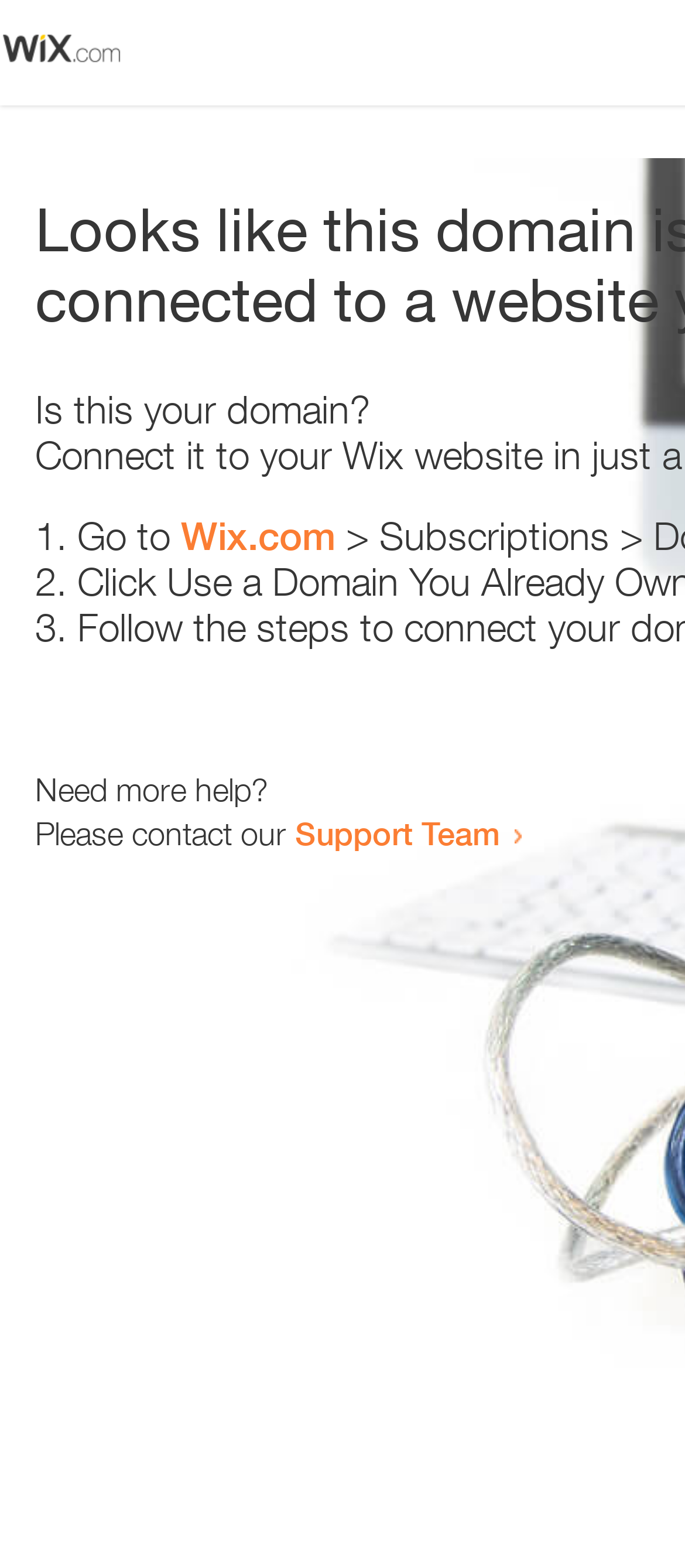Please find the bounding box for the following UI element description. Provide the coordinates in (top-left x, top-left y, bottom-right x, bottom-right y) format, with values between 0 and 1: Wix.com

[0.264, 0.327, 0.49, 0.356]